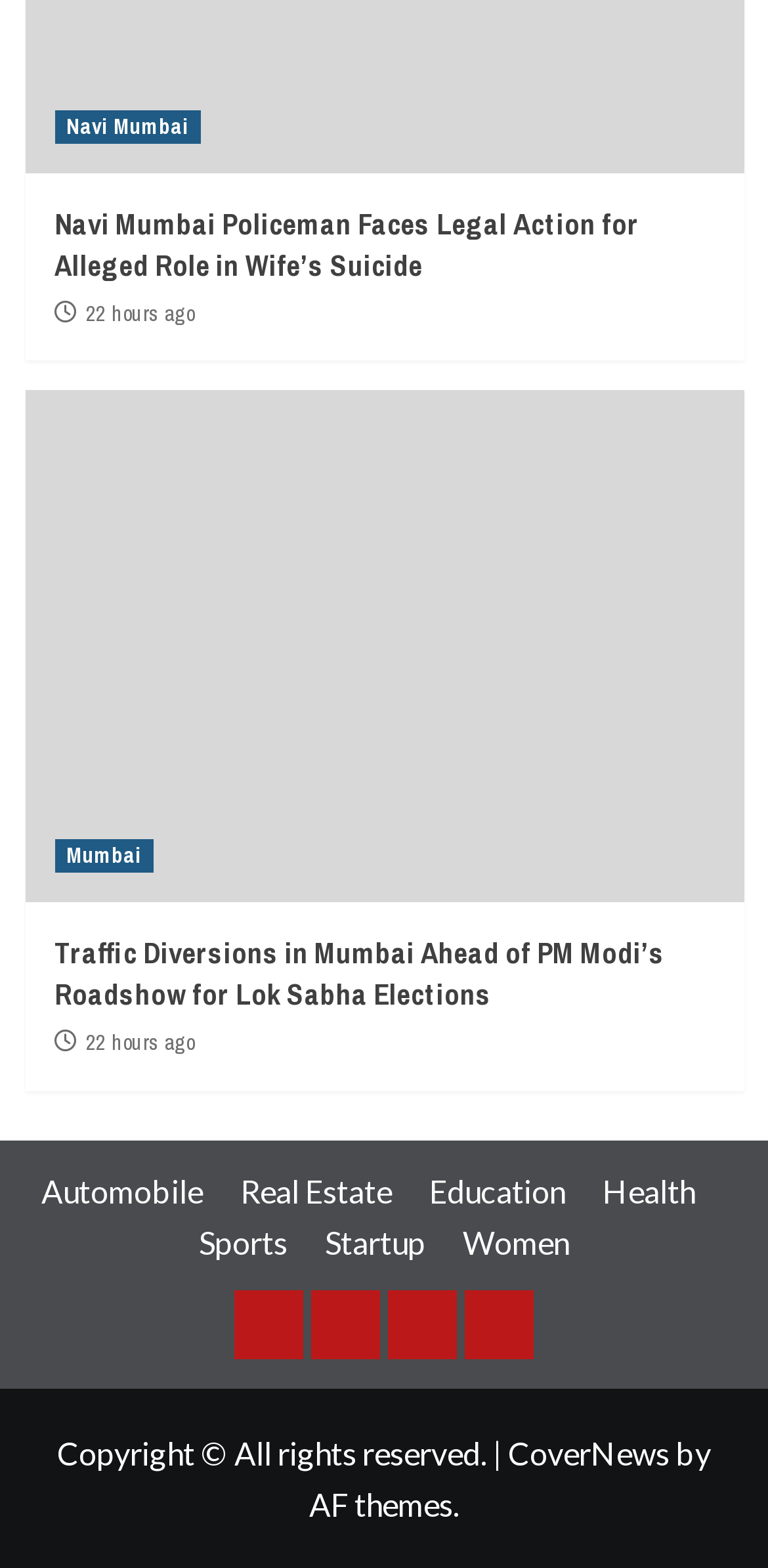Please identify the coordinates of the bounding box that should be clicked to fulfill this instruction: "Visit the Mumbai news page".

[0.071, 0.536, 0.199, 0.557]